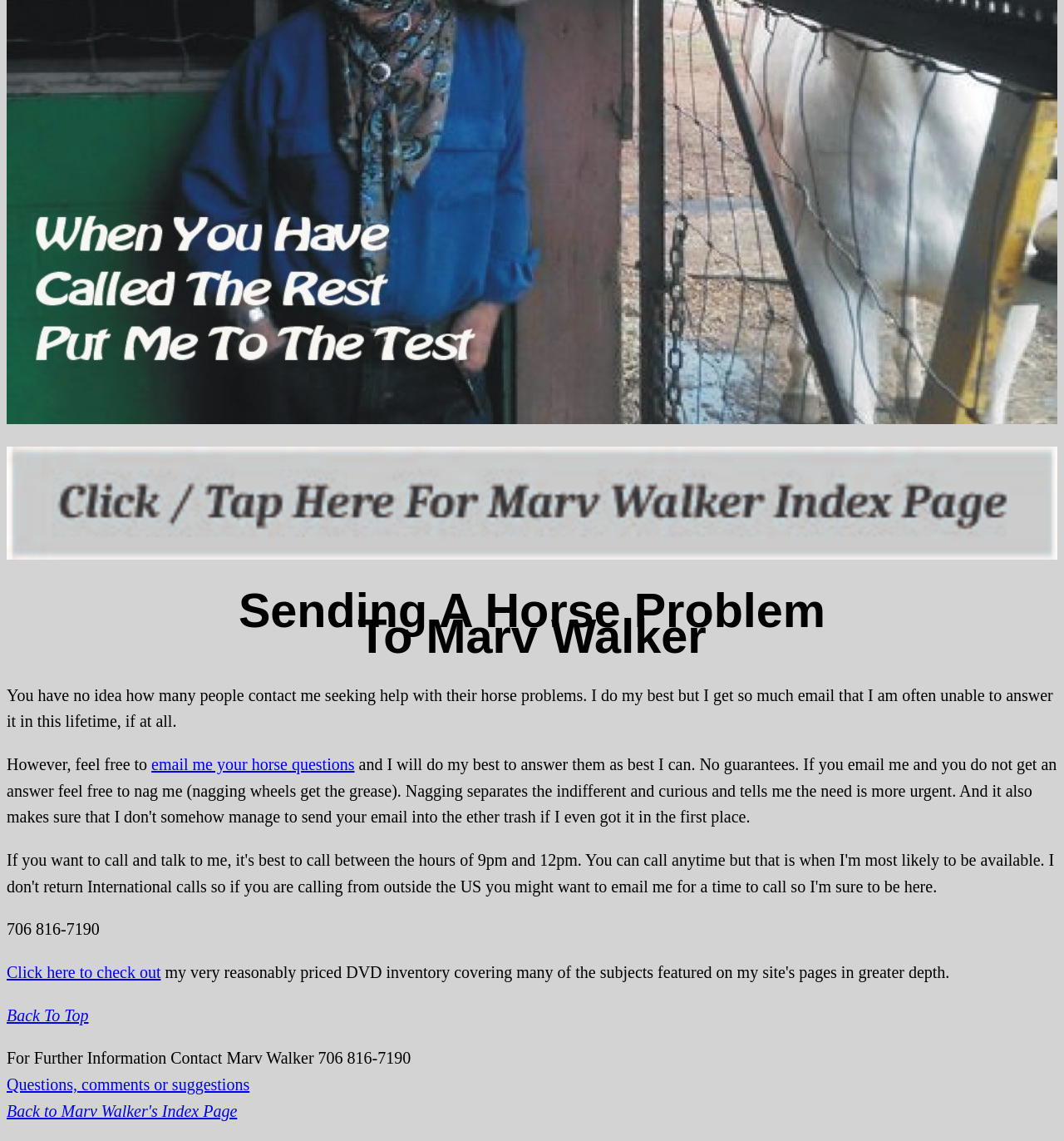Extract the bounding box coordinates for the UI element described by the text: "Click here to check out". The coordinates should be in the form of [left, top, right, bottom] with values between 0 and 1.

[0.006, 0.844, 0.151, 0.86]